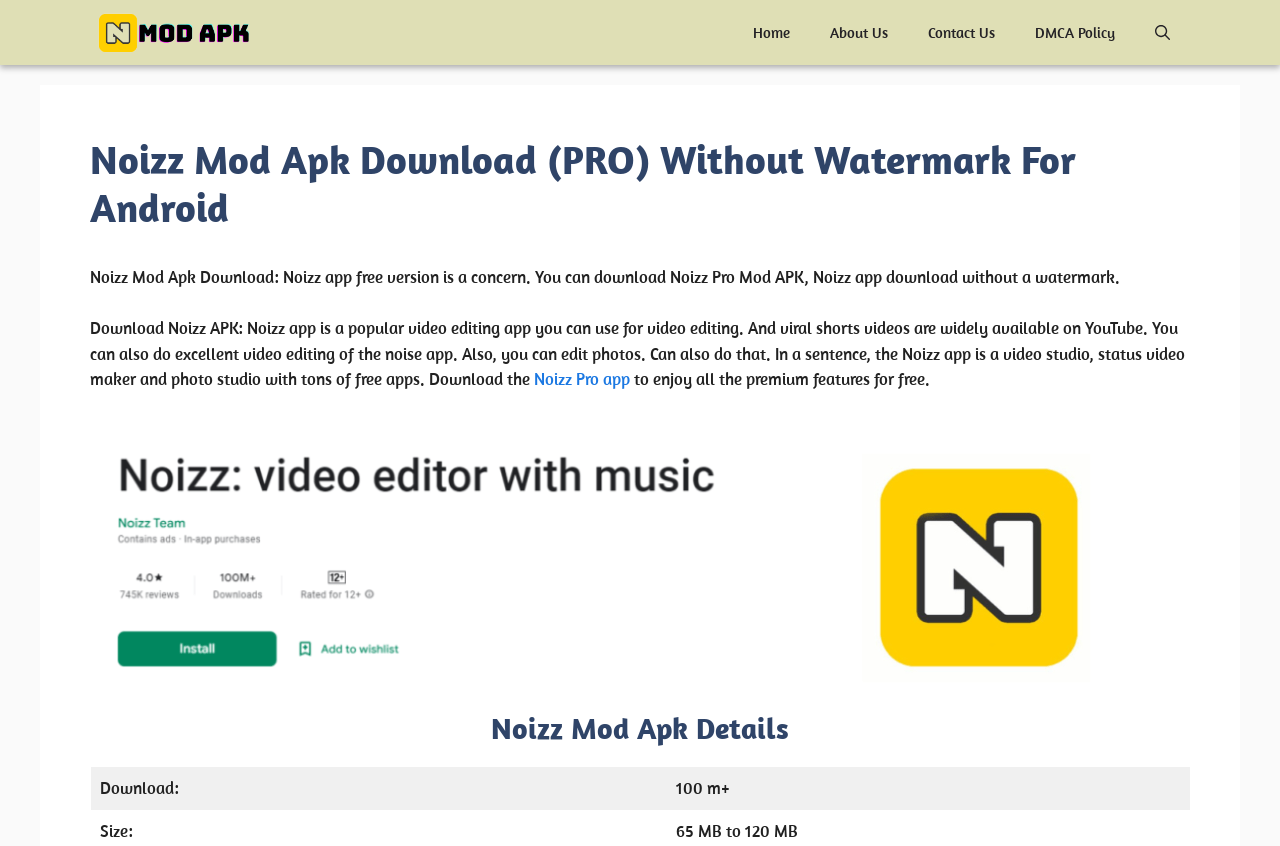Identify the primary heading of the webpage and provide its text.

Noizz Mod Apk Download (PRO) Without Watermark For Android